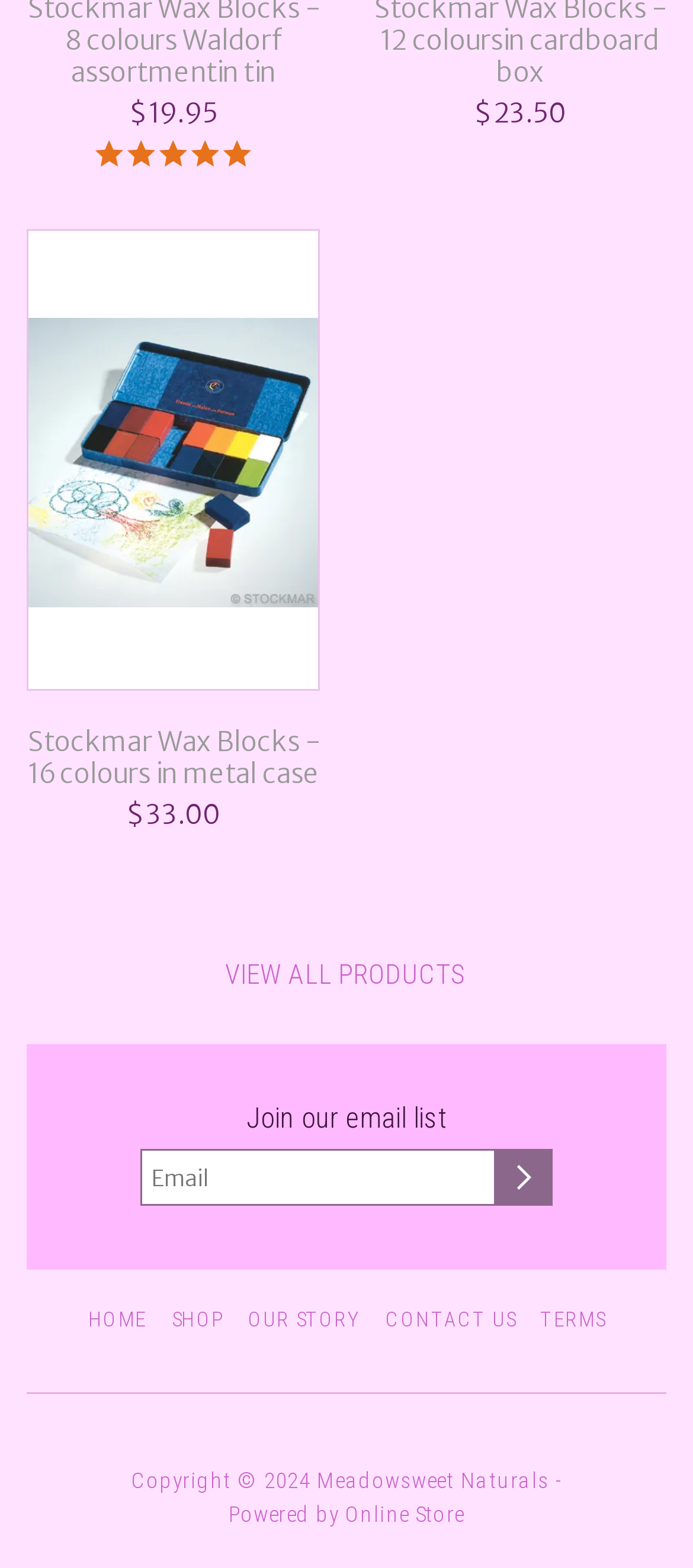Identify the bounding box coordinates of the region I need to click to complete this instruction: "Subscribe to the email list".

[0.715, 0.733, 0.797, 0.769]